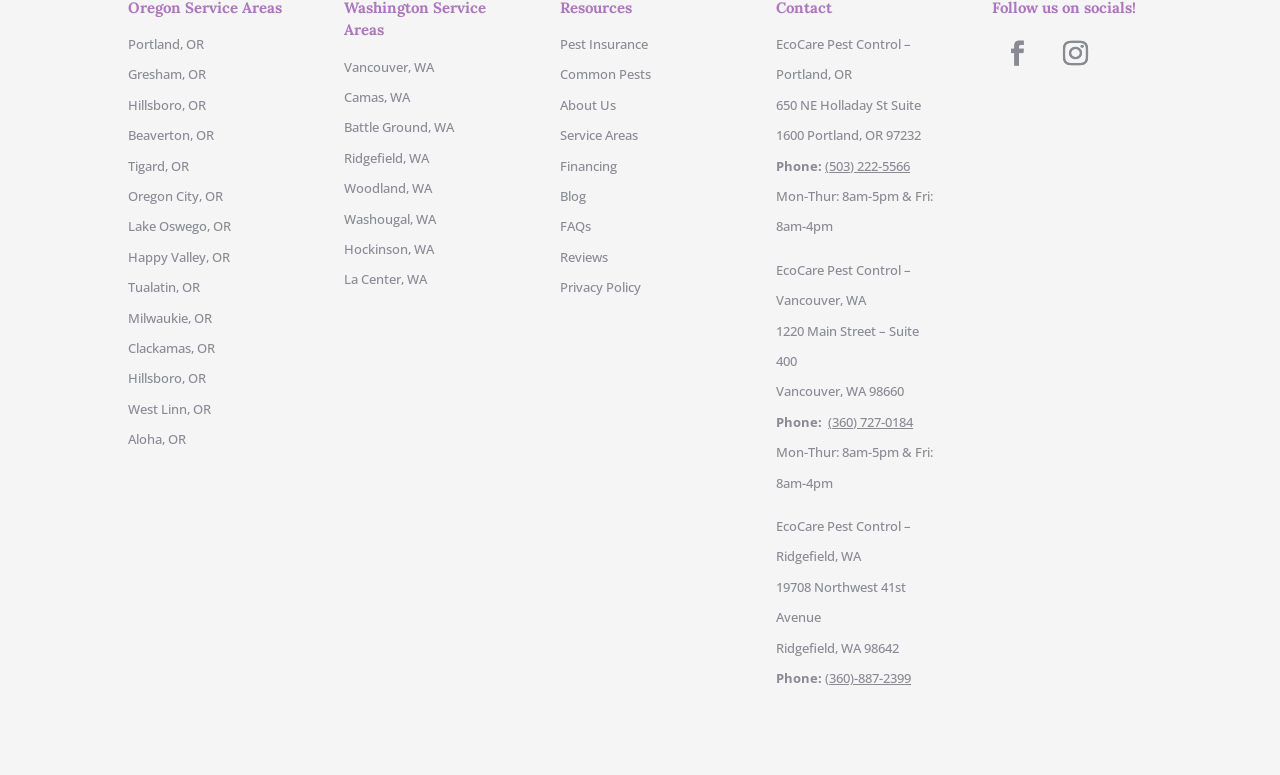Locate the bounding box of the user interface element based on this description: "FAQs".

[0.438, 0.281, 0.462, 0.304]